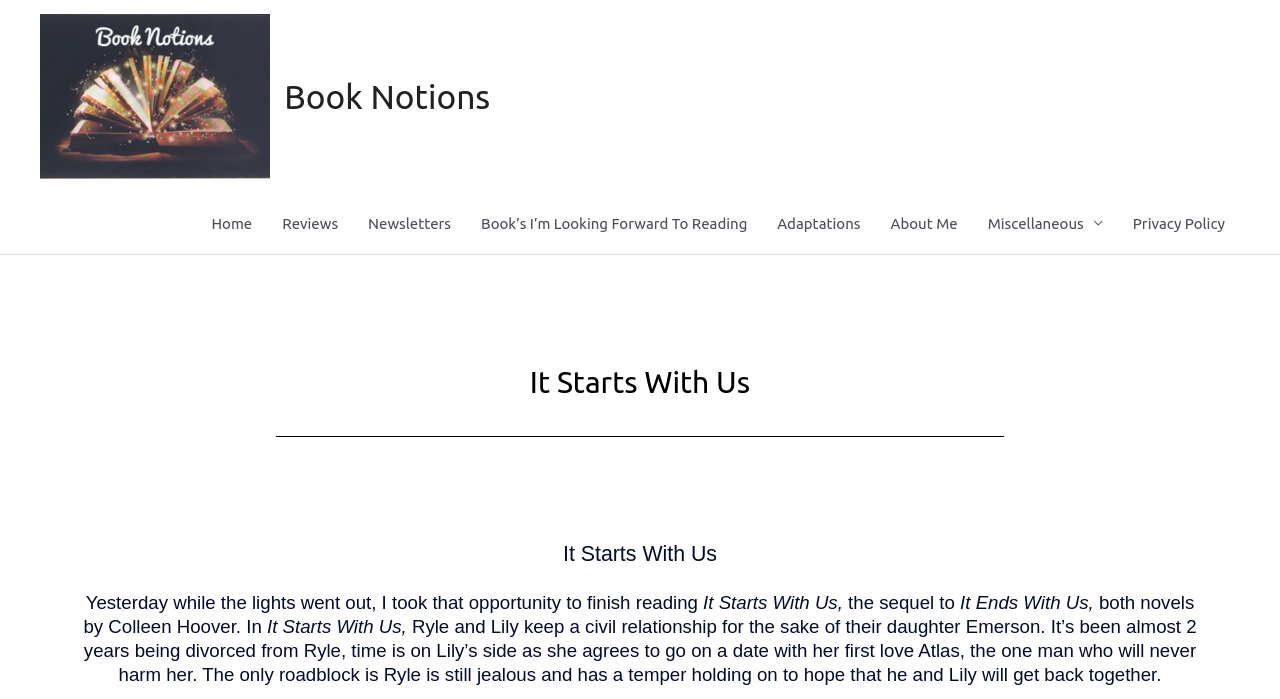Describe every aspect of the webpage in a detailed manner.

The webpage is about a book review blog called "Book Notions". At the top left corner, there is a link to "Book Notions" with an accompanying image. Next to it, there is another link to "Book Notions". 

Below these links, there is a navigation menu labeled "Site Navigation" that spans across the top of the page. The menu consists of 7 links: "Home", "Reviews", "Newsletters", "Book's I'm Looking Forward To Reading", "Adaptations", "About Me", and "Miscellaneous" with an icon, followed by "Privacy Policy" at the end.

The main content of the page is a book review of "It Starts With Us" by Colleen Hoover. The title "It Starts With Us" is prominently displayed in a heading. The review starts with a personal anecdote about finishing the book during a power outage. The text then summarizes the plot of the book, describing the relationship between the main characters Ryle and Lily, and their daughter Emerson. The review also mentions Lily's decision to go on a date with her first love Atlas, and Ryle's jealousy and temper.